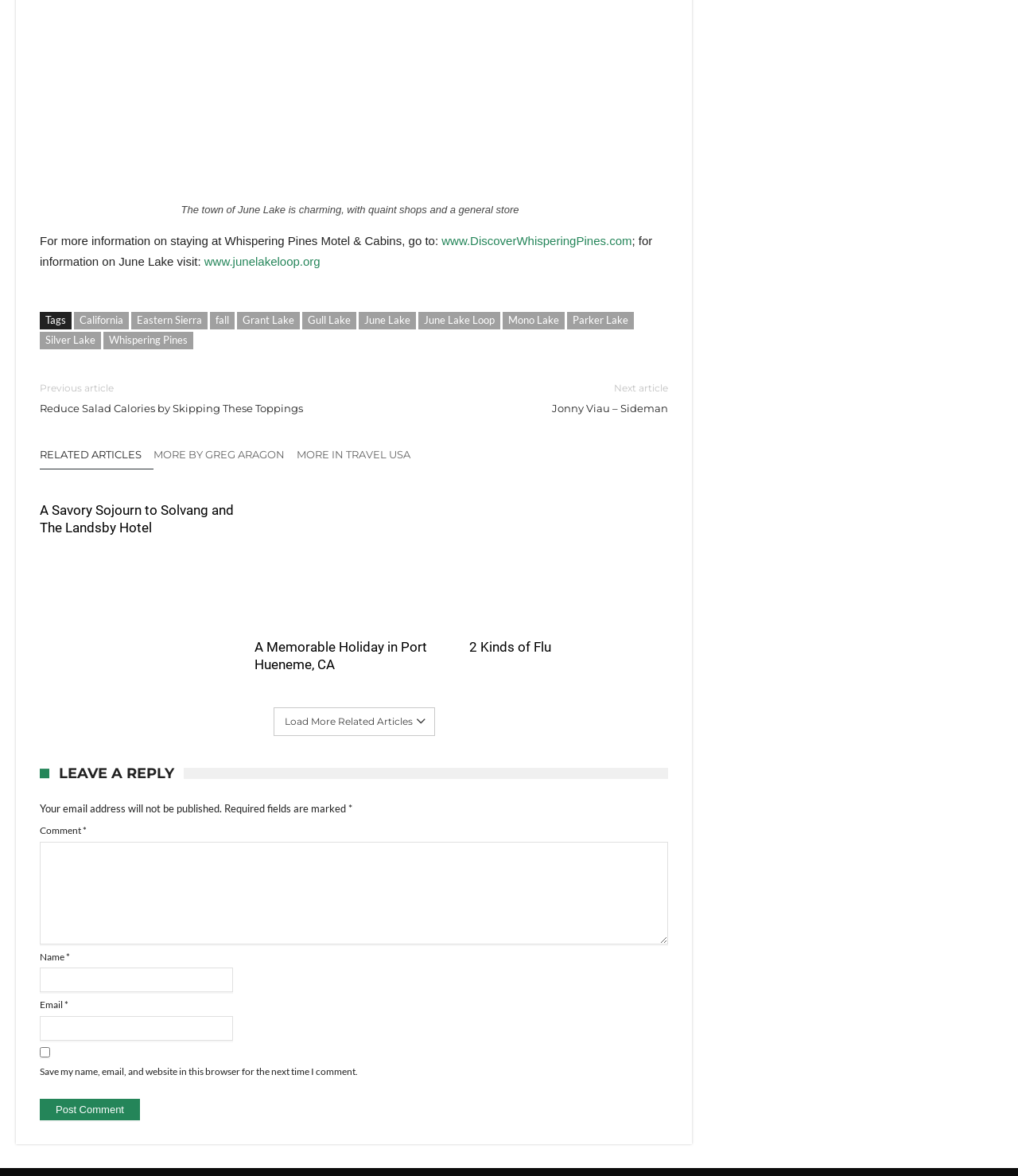Based on the element description: "Grant Lake", identify the UI element and provide its bounding box coordinates. Use four float numbers between 0 and 1, [left, top, right, bottom].

[0.233, 0.265, 0.295, 0.28]